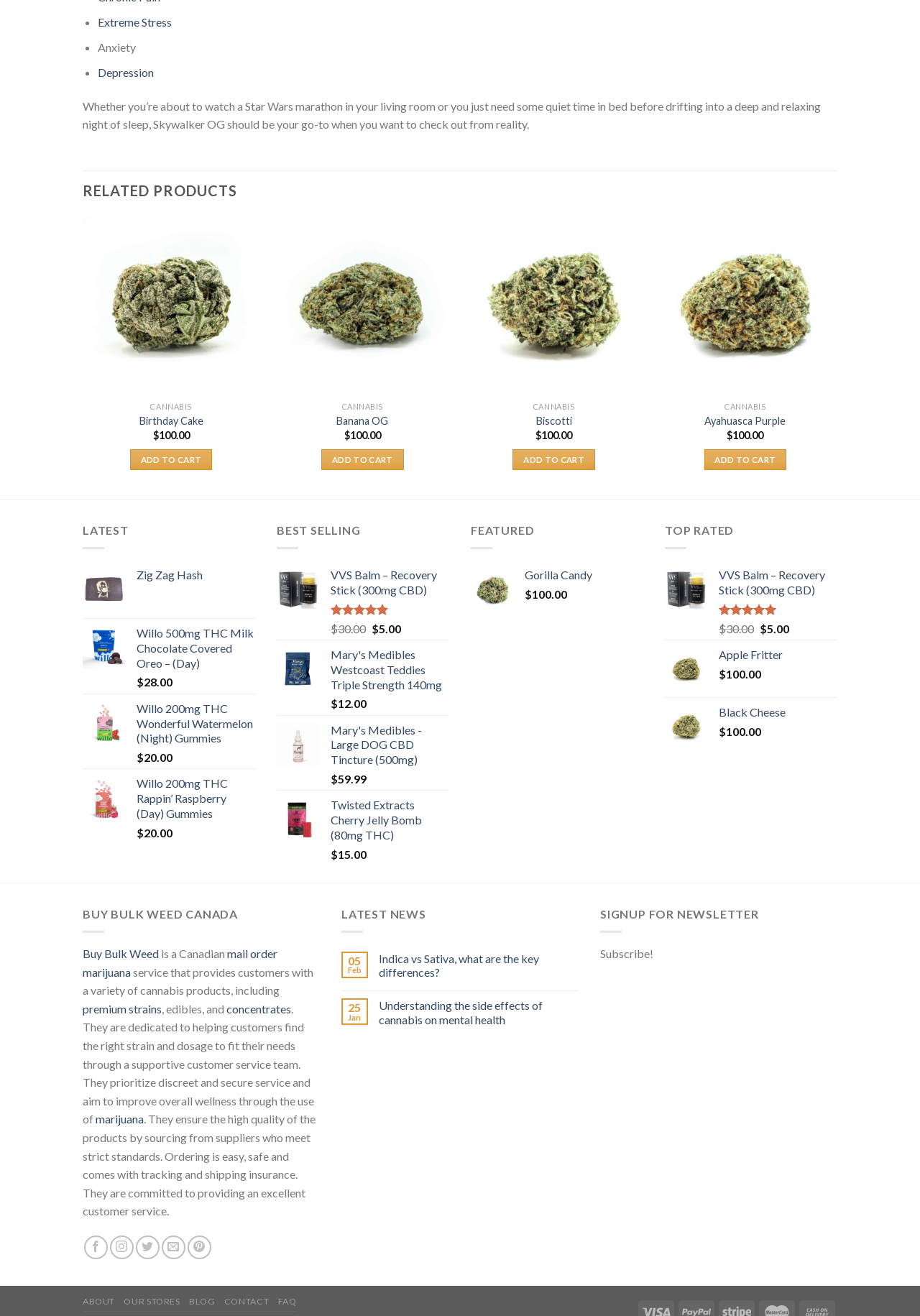Show me the bounding box coordinates of the clickable region to achieve the task as per the instruction: "Click the 'Birthday Cake' link".

[0.09, 0.165, 0.282, 0.3]